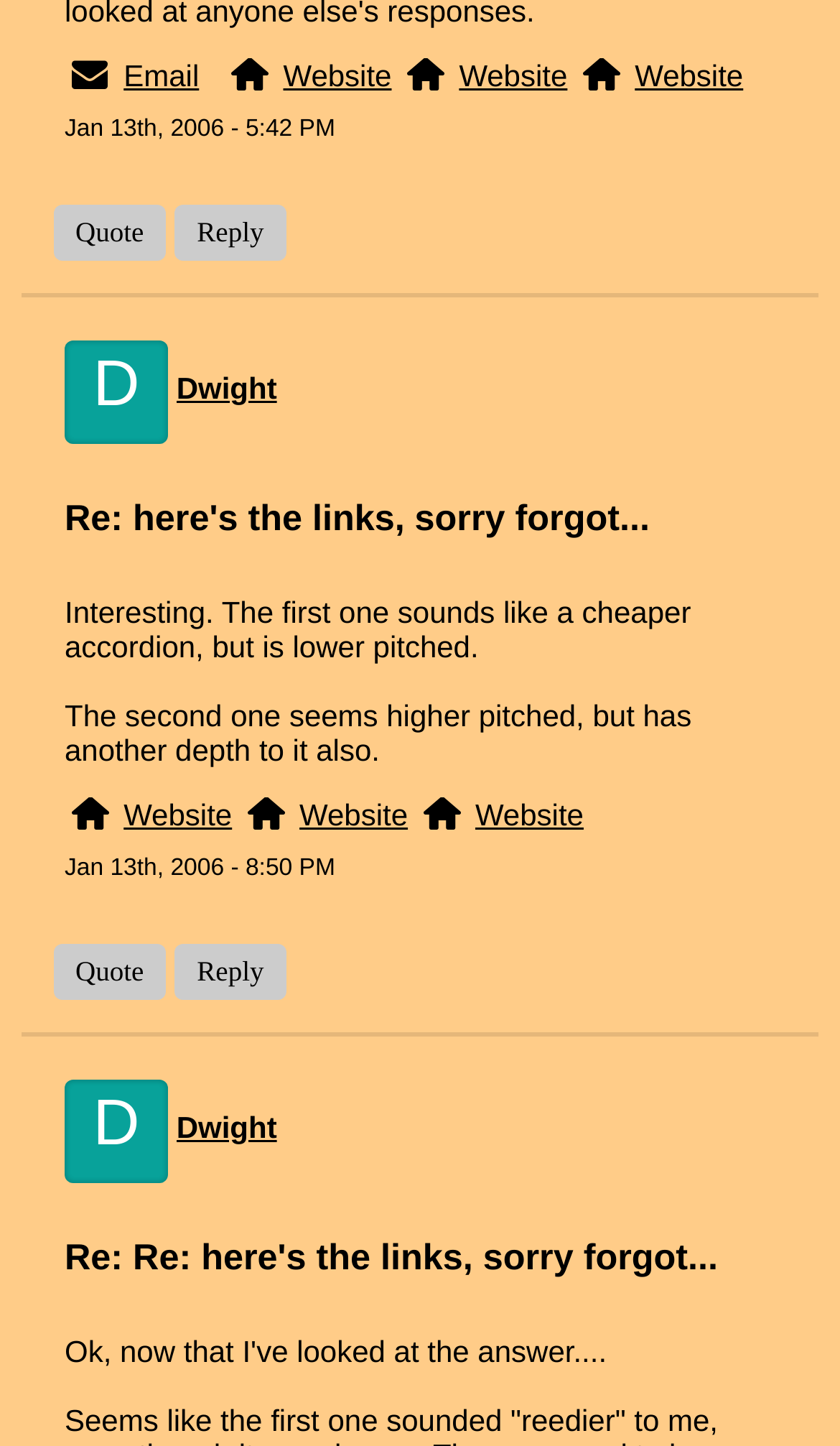Find the bounding box coordinates of the clickable area that will achieve the following instruction: "View the Website link".

[0.337, 0.041, 0.466, 0.065]